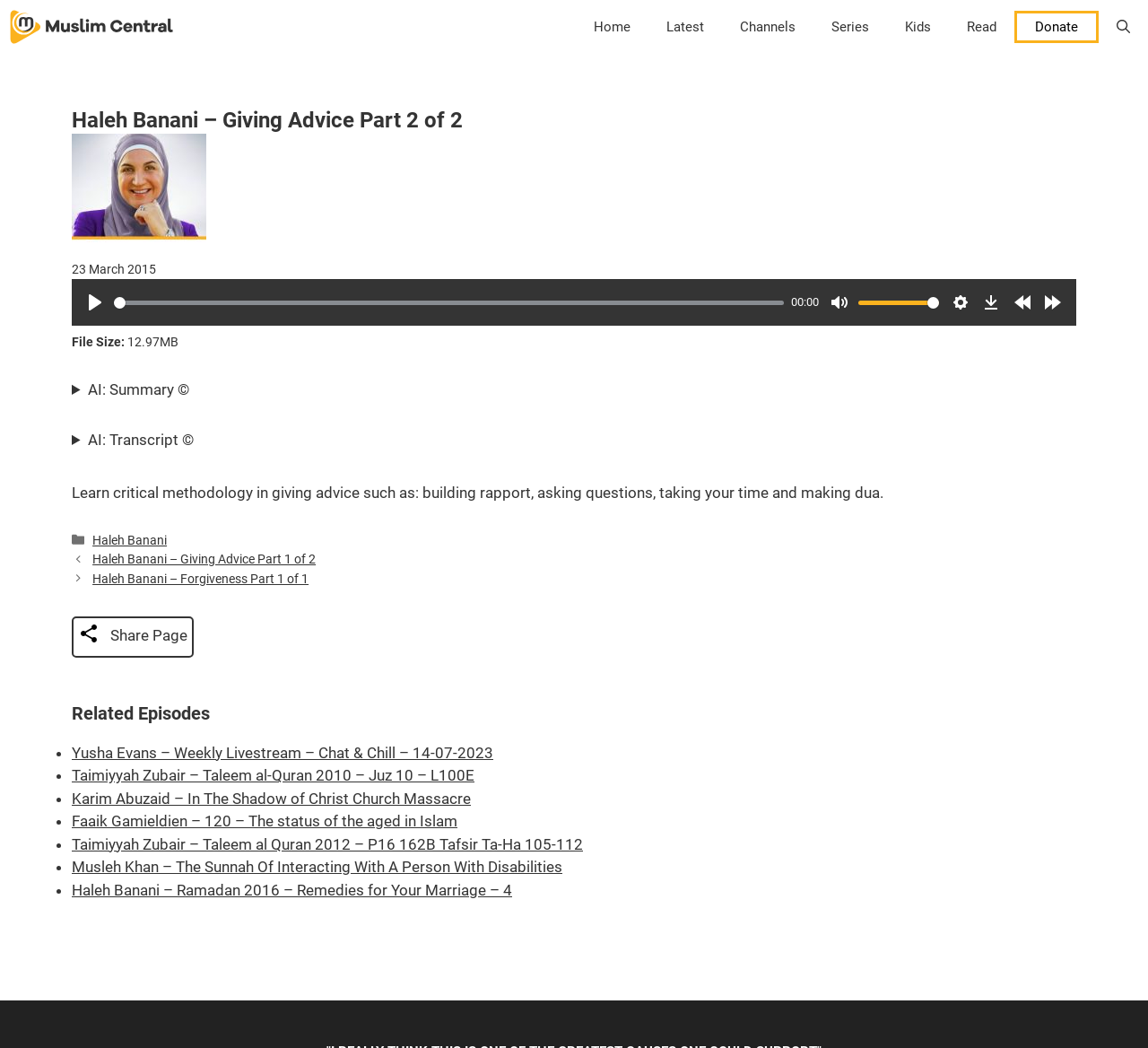Please provide a comprehensive response to the question based on the details in the image: What is the file size of the audio lecture?

The file size of the audio lecture can be found in the details section of the webpage, which is '12.97MB'.